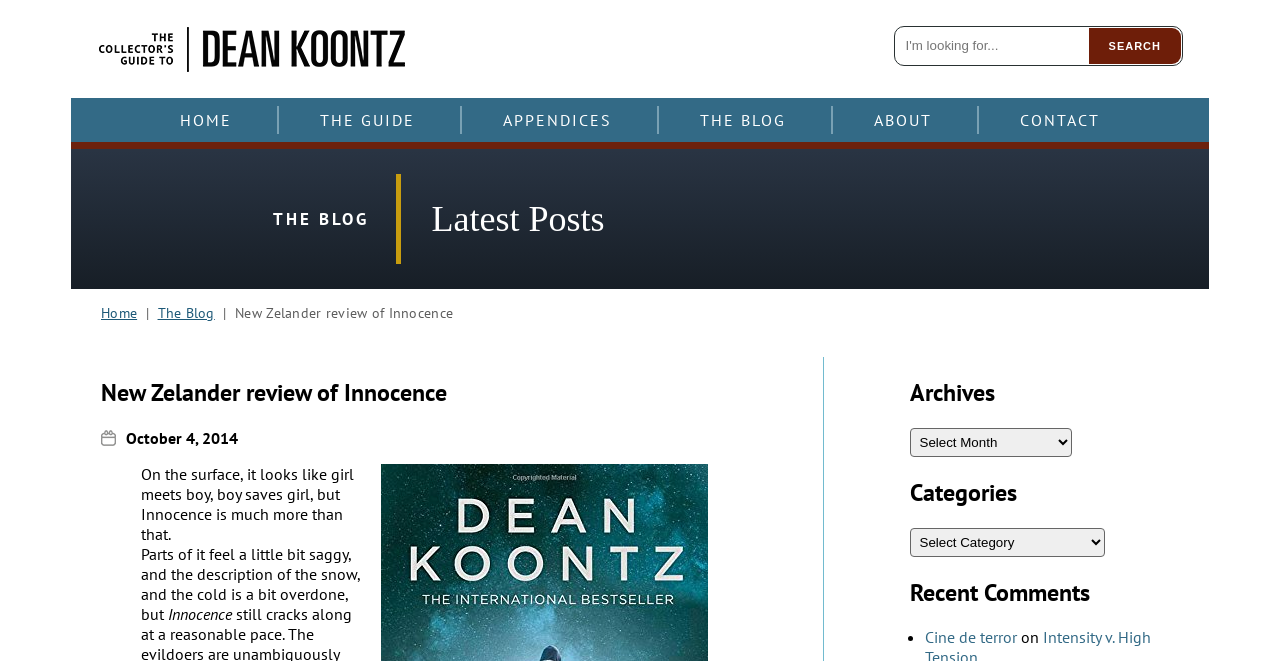Please answer the following query using a single word or phrase: 
What is the name of the blog?

The Blog